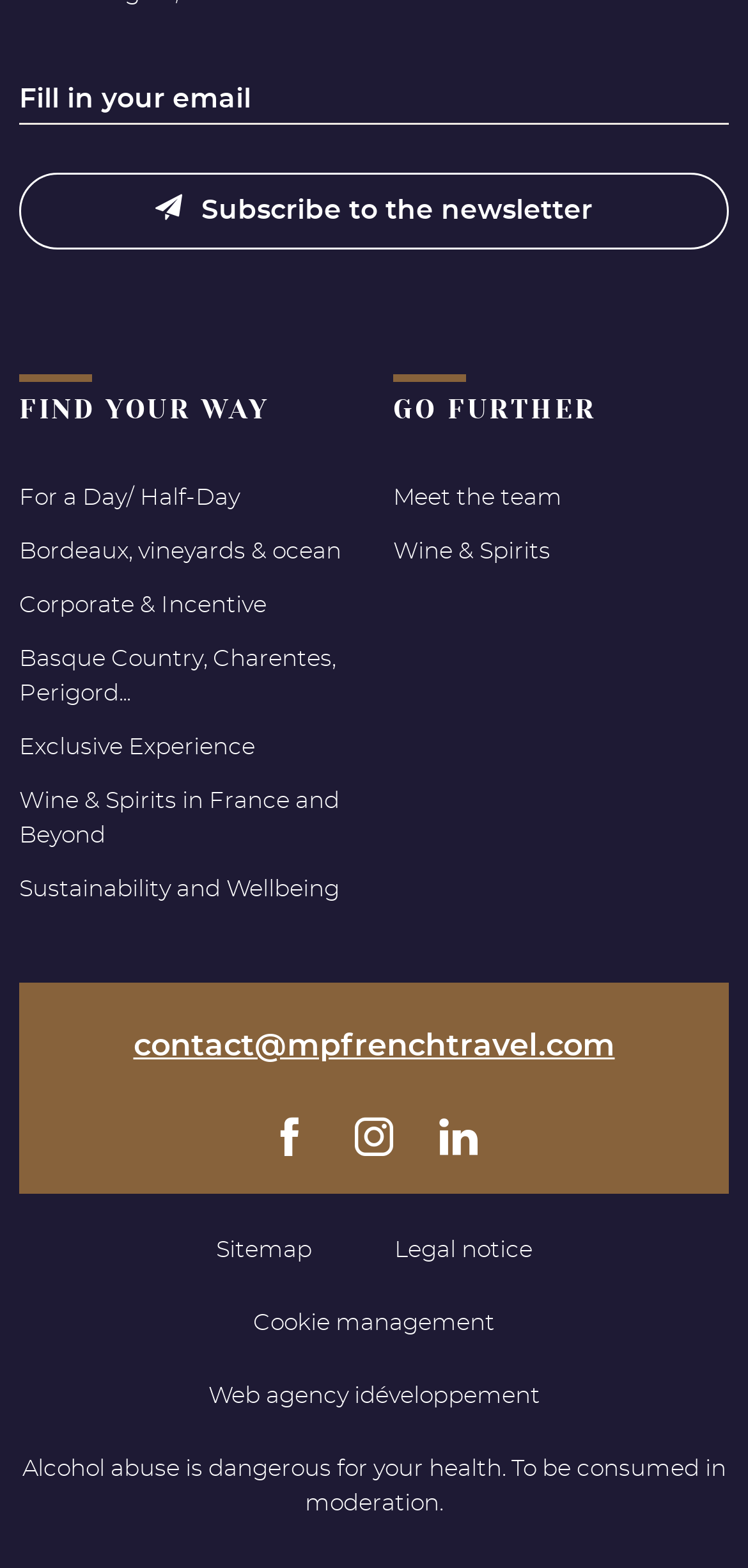Using the format (top-left x, top-left y, bottom-right x, bottom-right y), provide the bounding box coordinates for the described UI element. All values should be floating point numbers between 0 and 1: Subscribe to the newsletter

[0.026, 0.111, 0.974, 0.16]